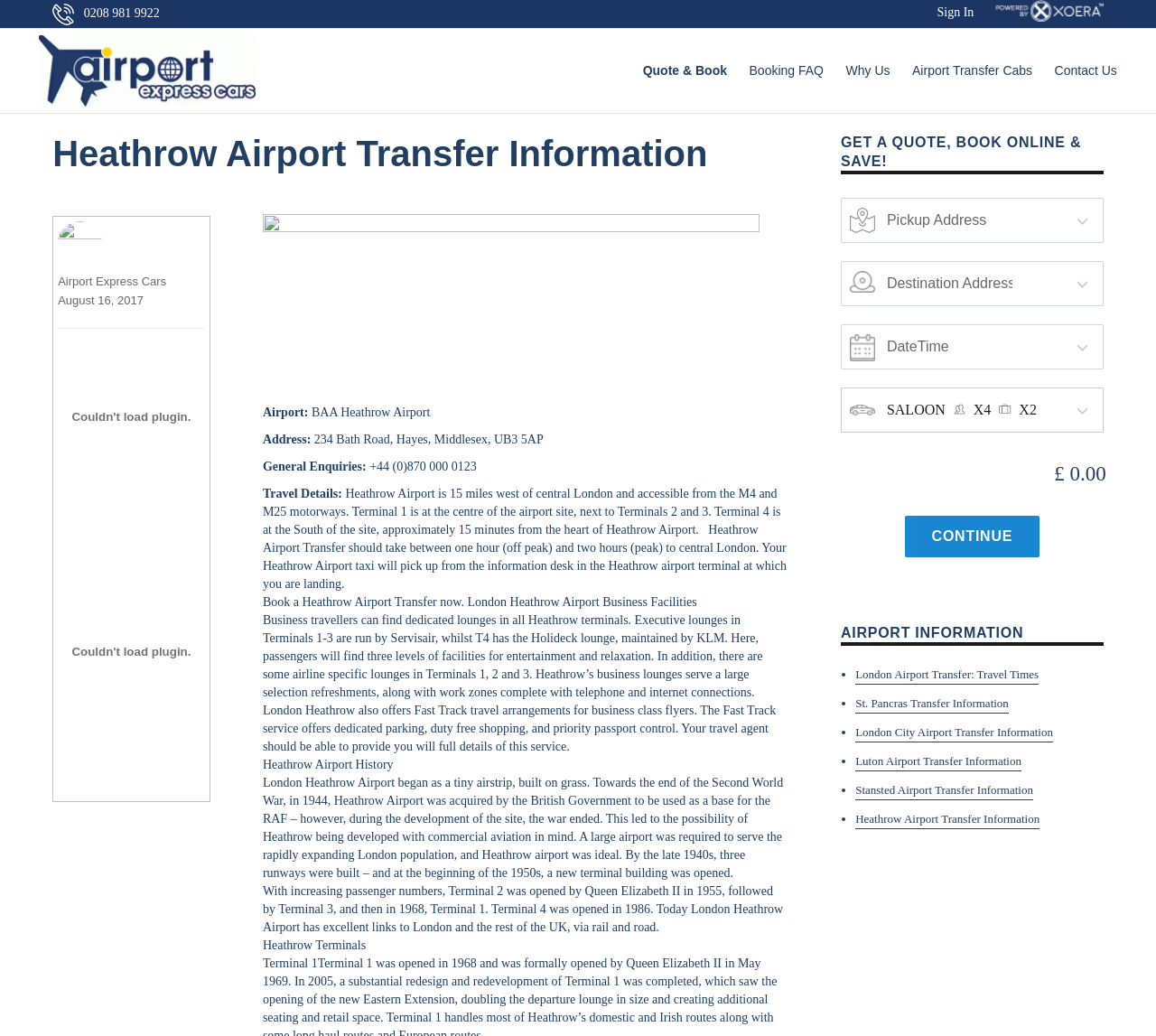Could you locate the bounding box coordinates for the section that should be clicked to accomplish this task: "Type your email address".

None